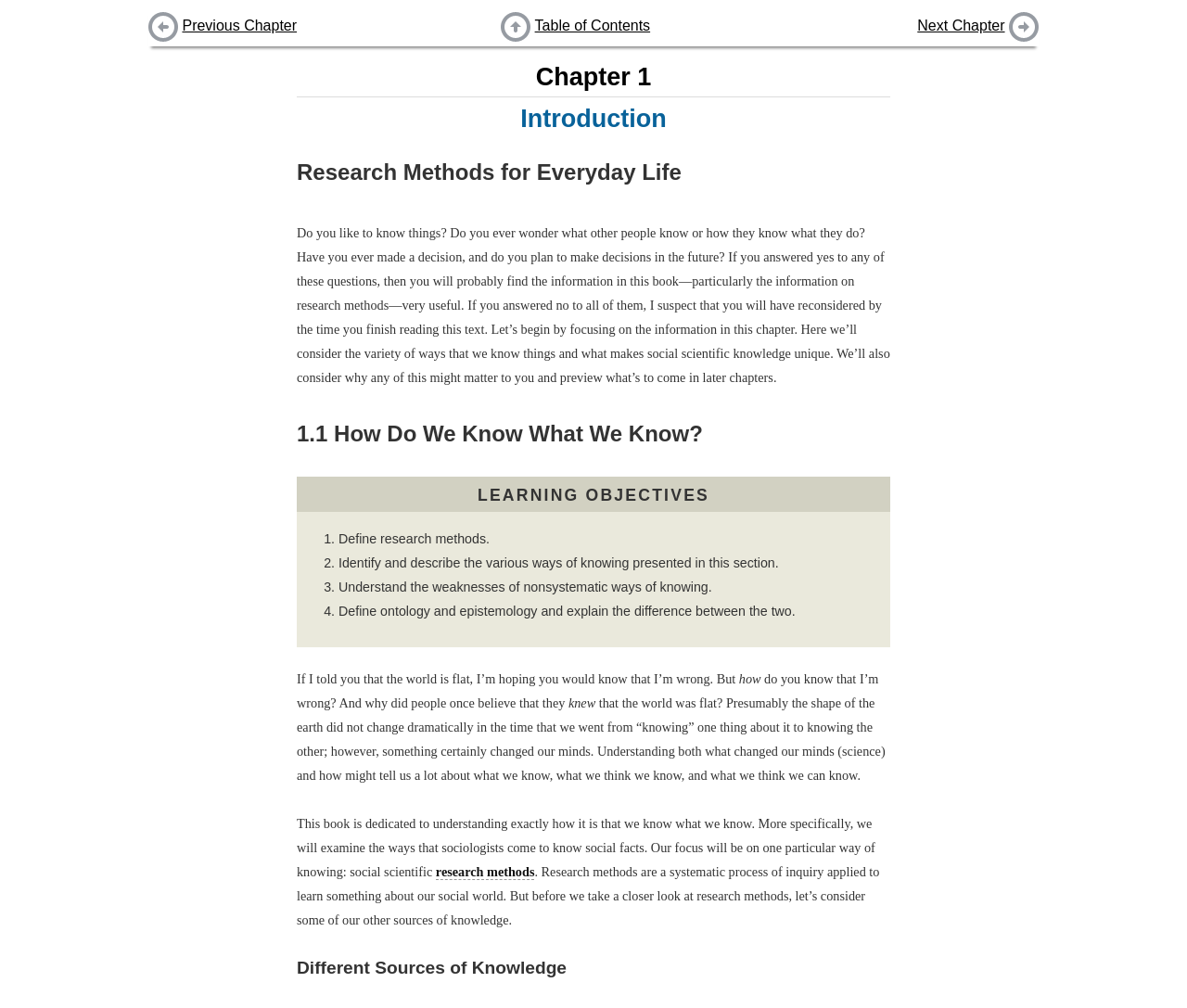Based on the provided description, "research methods", find the bounding box of the corresponding UI element in the screenshot.

[0.367, 0.858, 0.45, 0.873]